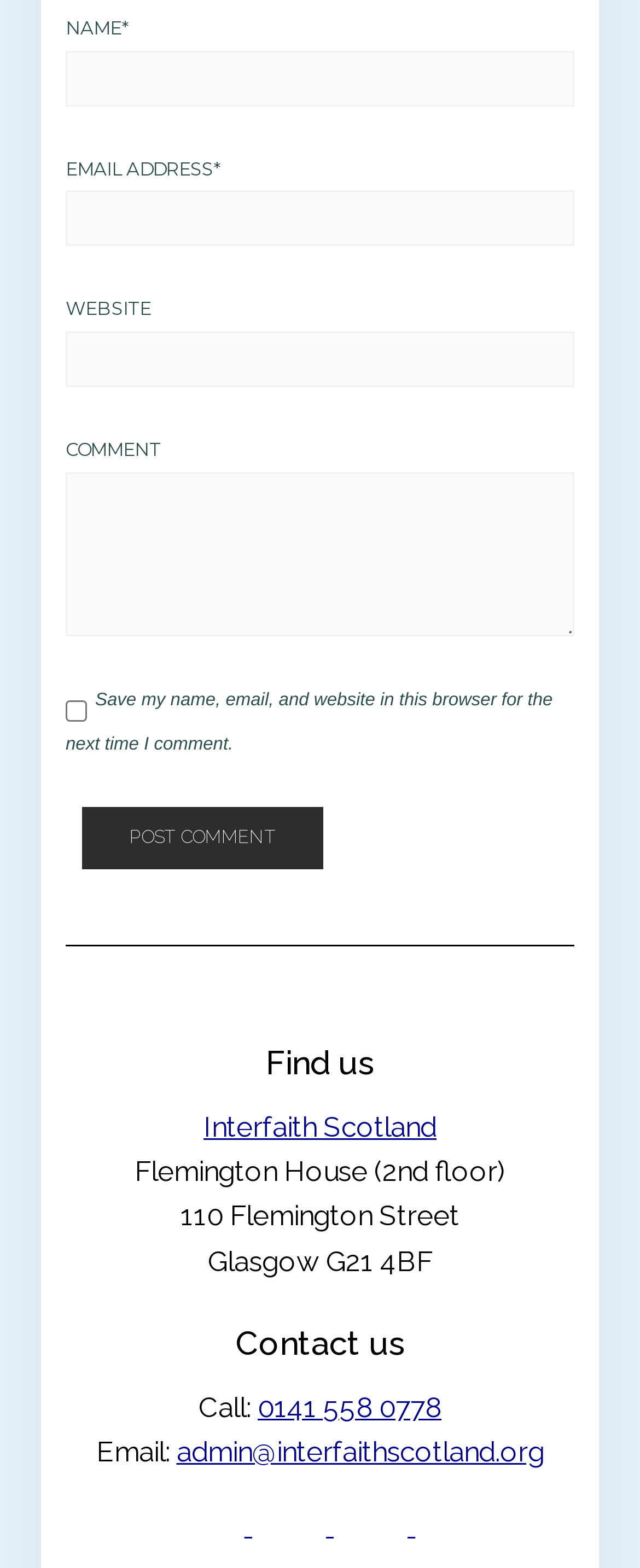Given the description: "alt="Facebook" title="Facebook"", determine the bounding box coordinates of the UI element. The coordinates should be formatted as four float numbers between 0 and 1, [left, top, right, bottom].

[0.266, 0.964, 0.394, 0.983]